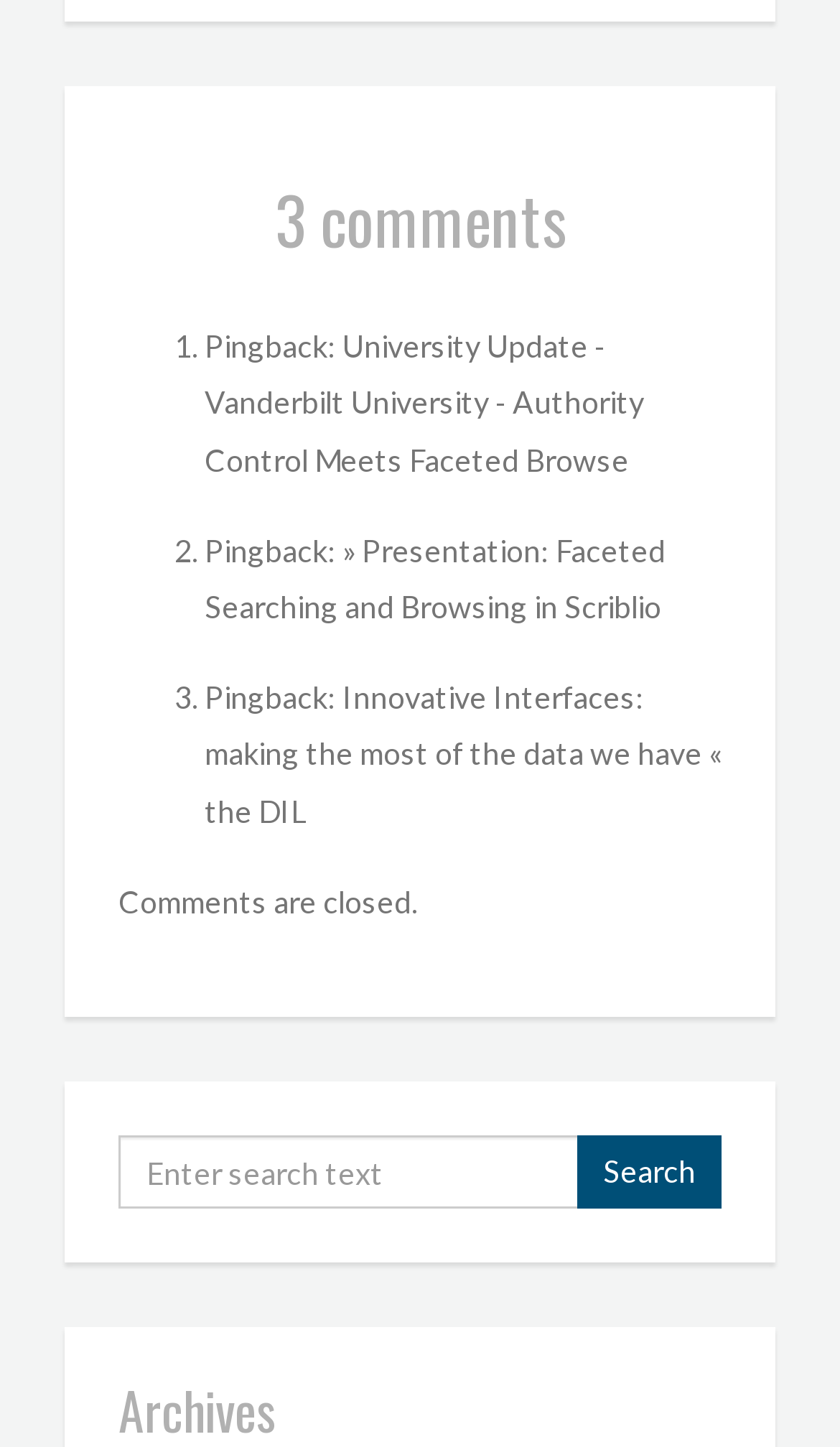Using the element description provided, determine the bounding box coordinates in the format (top-left x, top-left y, bottom-right x, bottom-right y). Ensure that all values are floating point numbers between 0 and 1. Element description: name="s" placeholder="Enter search text"

[0.141, 0.785, 0.859, 0.836]